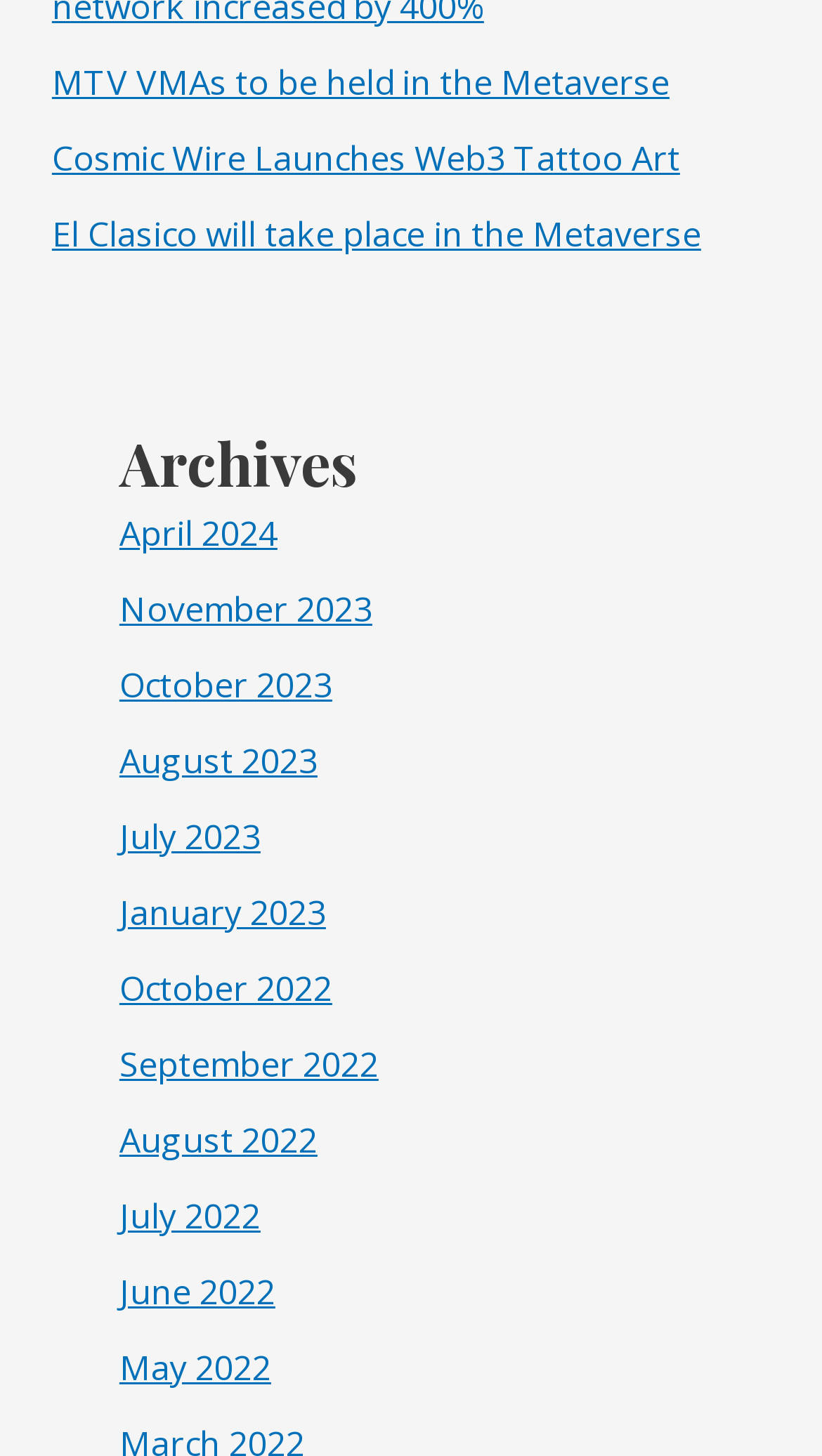Please locate the bounding box coordinates for the element that should be clicked to achieve the following instruction: "Learn about Cosmic Wire Launches Web3 Tattoo Art". Ensure the coordinates are given as four float numbers between 0 and 1, i.e., [left, top, right, bottom].

[0.063, 0.092, 0.827, 0.124]